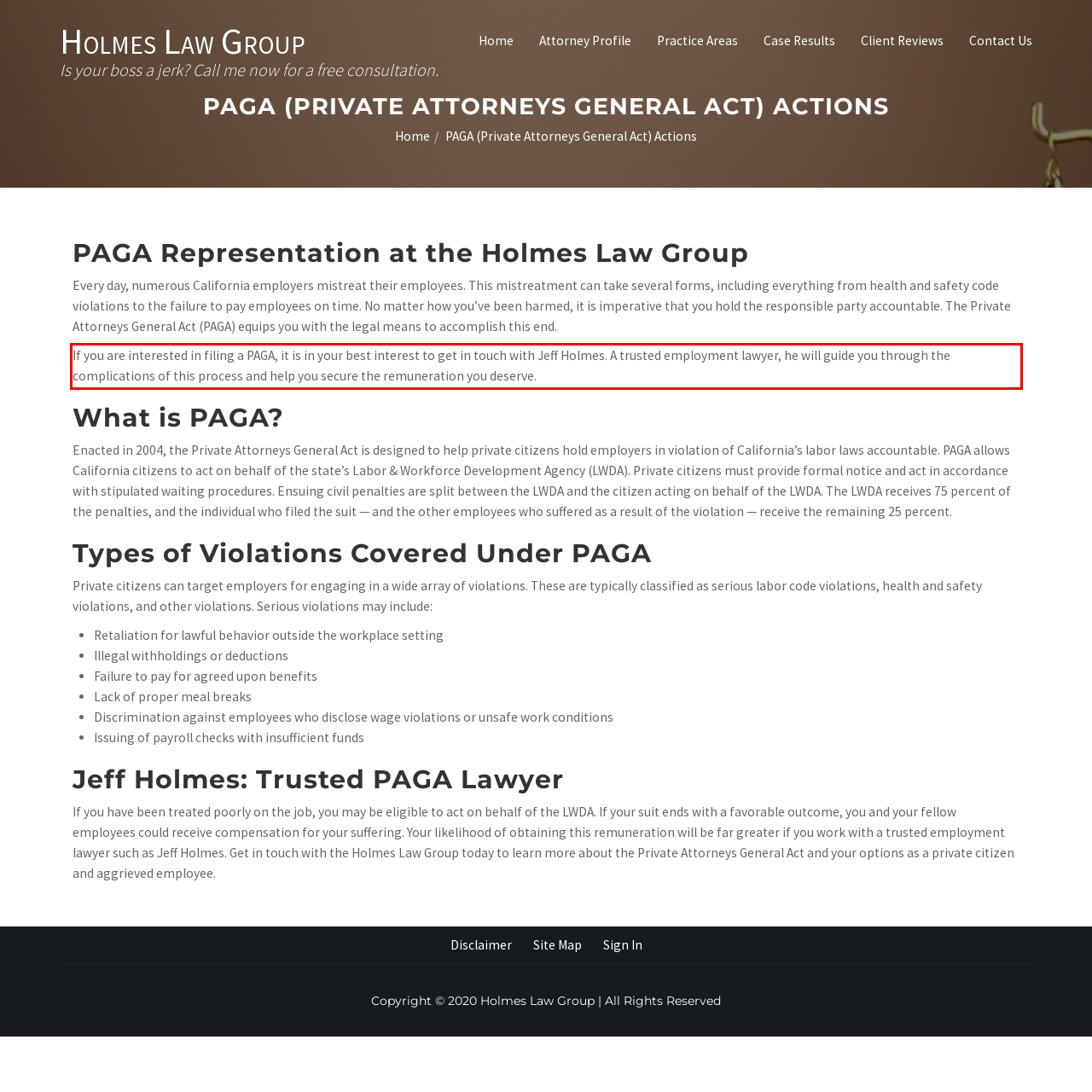There is a UI element on the webpage screenshot marked by a red bounding box. Extract and generate the text content from within this red box.

If you are interested in filing a PAGA, it is in your best interest to get in touch with Jeff Holmes. A trusted employment lawyer, he will guide you through the complications of this process and help you secure the remuneration you deserve.